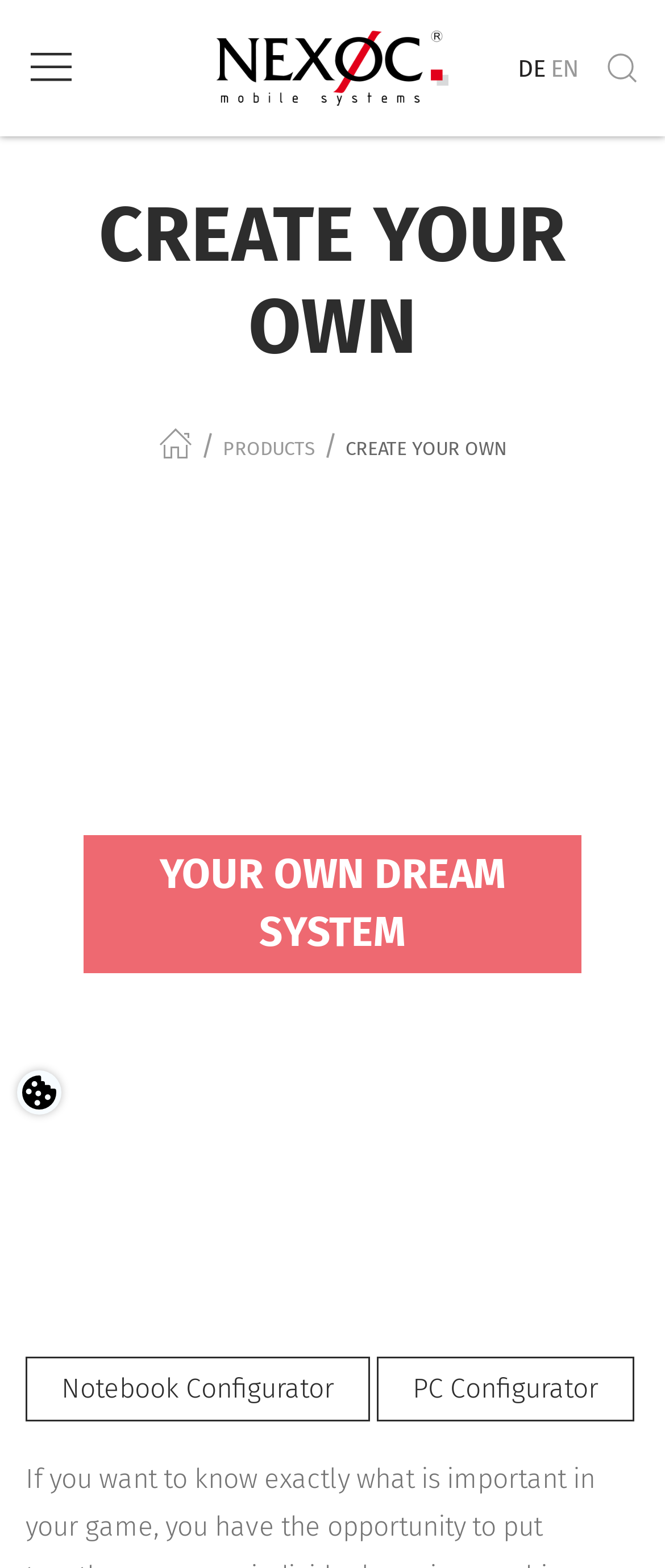Given the description "Notebook Configurator", provide the bounding box coordinates of the corresponding UI element.

[0.038, 0.865, 0.556, 0.906]